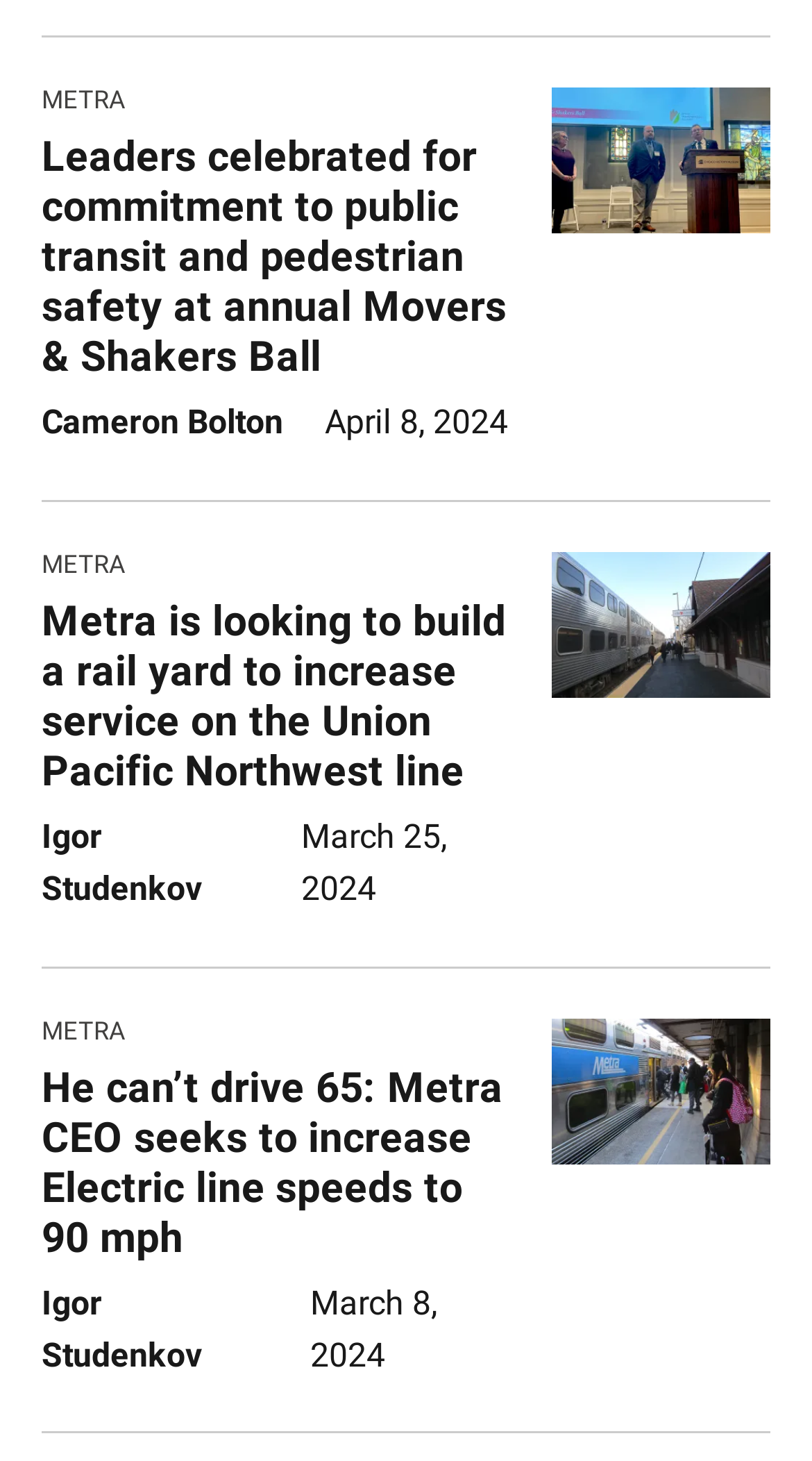Provide a brief response to the question using a single word or phrase: 
What is the speed that Metra CEO wants to increase to?

90 mph